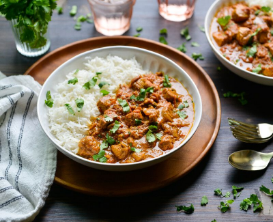What is the material of the napkin?
From the details in the image, answer the question comprehensively.

The caption describes the napkin as a linen napkin, which implies that the material of the napkin is linen.